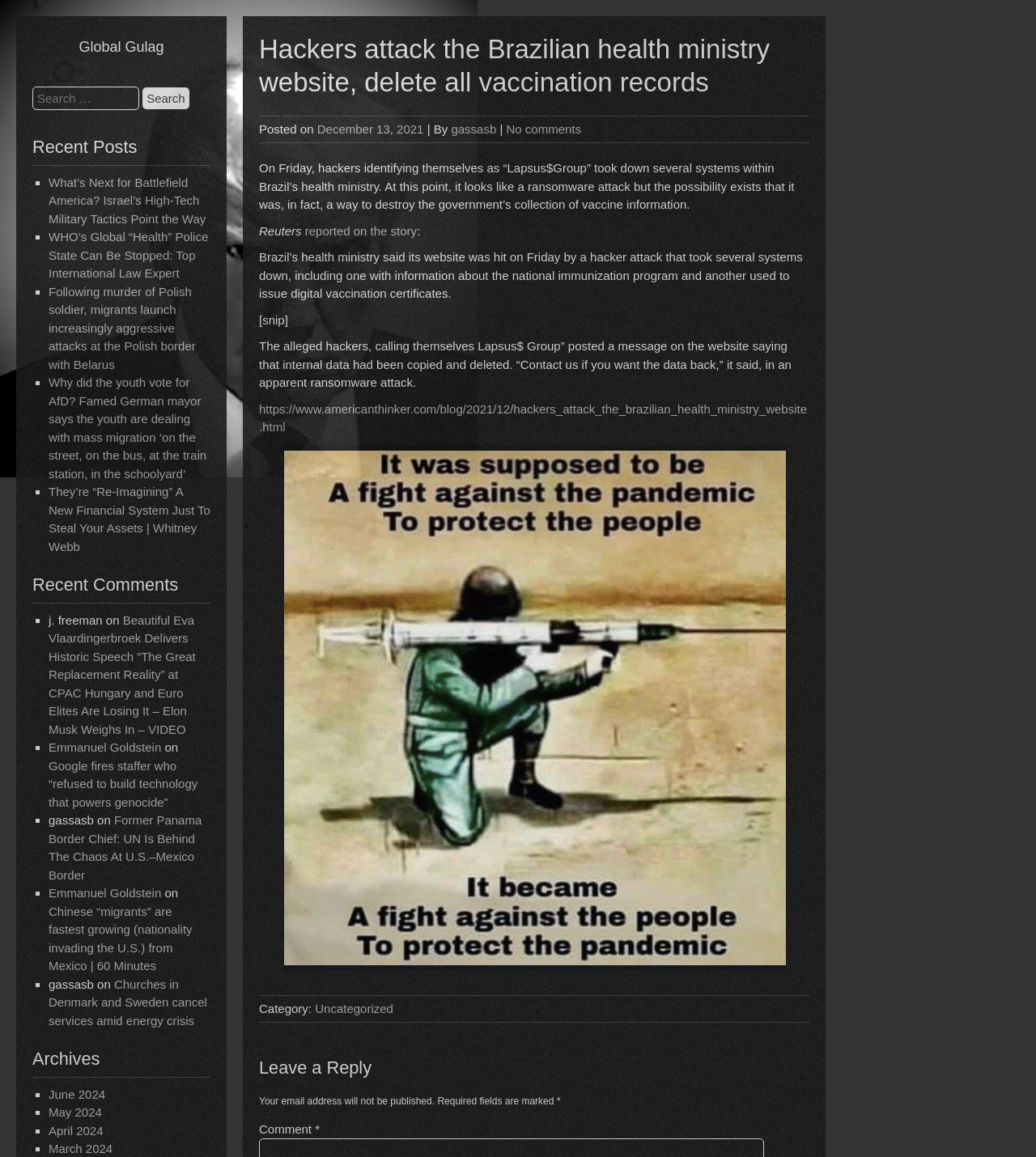Construct a comprehensive caption that outlines the webpage's structure and content.

This webpage appears to be a news article or blog post about hackers attacking the Brazilian health ministry website and deleting all vaccination records. At the top of the page, there is a heading "Global Gulag" and a search bar with a button labeled "Search". Below the search bar, there is a section titled "Recent Posts" with a list of article titles, each with a bullet point marker. The list includes articles with titles such as "What's Next for Battlefield America?" and "WHO's Global 'Health' Police State Can Be Stopped".

Further down the page, there is a section titled "Recent Comments" with a list of comments, each with a bullet point marker. The comments include names and links to articles, such as "Beautiful Eva Vlaardingerbroek Delivers Historic Speech" and "Google fires staffer who 'refused to build technology that powers genocide'".

Below the comments section, there is a section titled "Archives" with a list of links to archived articles, organized by month and year, such as "June 2024" and "May 2024".

The main article begins with a heading "Hackers attack the Brazilian health ministry website, delete all vaccination records" and includes a posted date and author information. The article text describes the hacking incident, citing Reuters as a source, and includes quotes from the alleged hackers. There are also links to external sources, such as American Thinker.

At the bottom of the page, there is a section titled "Leave a Reply" with a comment form and a note about required fields.